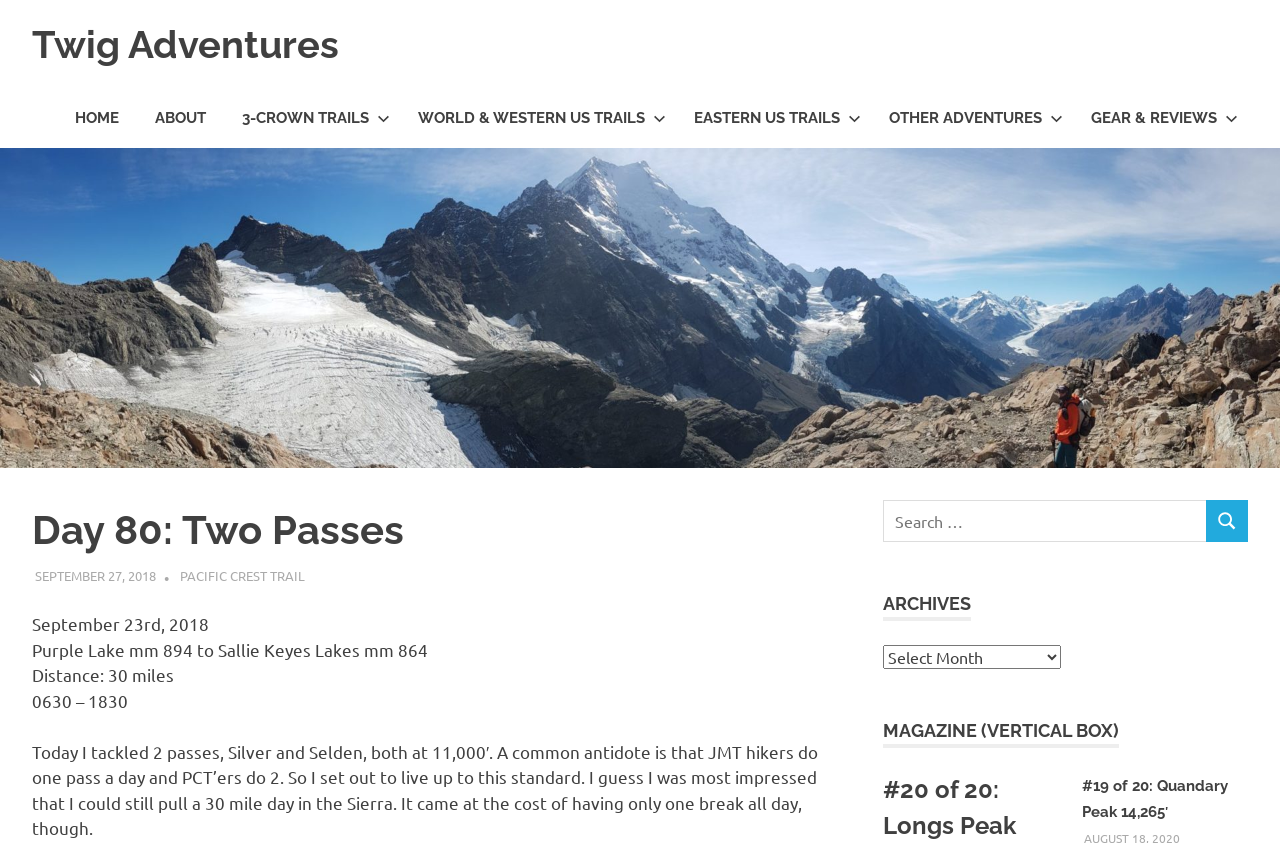Can you locate the main headline on this webpage and provide its text content?

Day 80: Two Passes